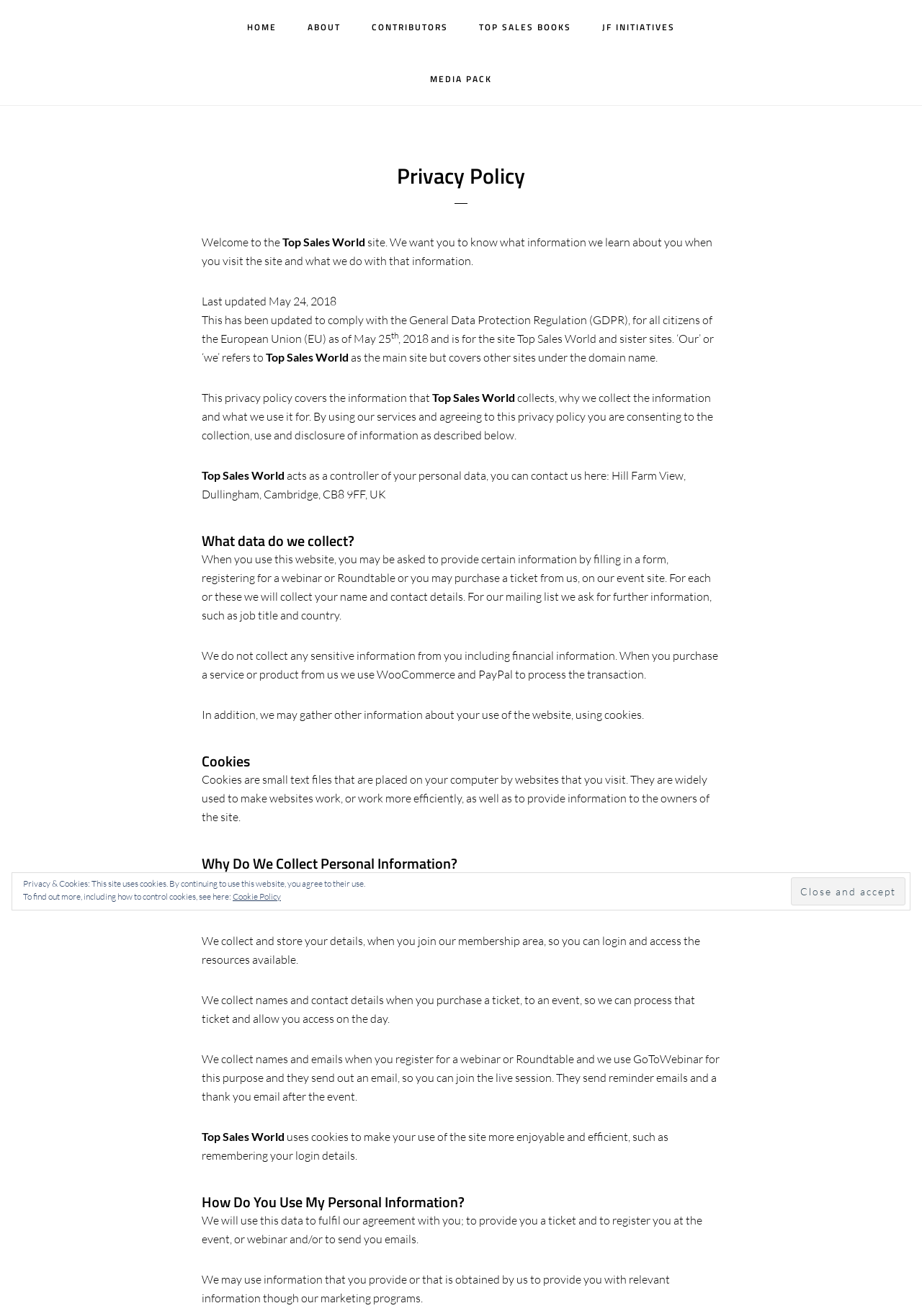Provide a single word or phrase to answer the given question: 
What is the purpose of cookies on the website?

To make the site more enjoyable and efficient